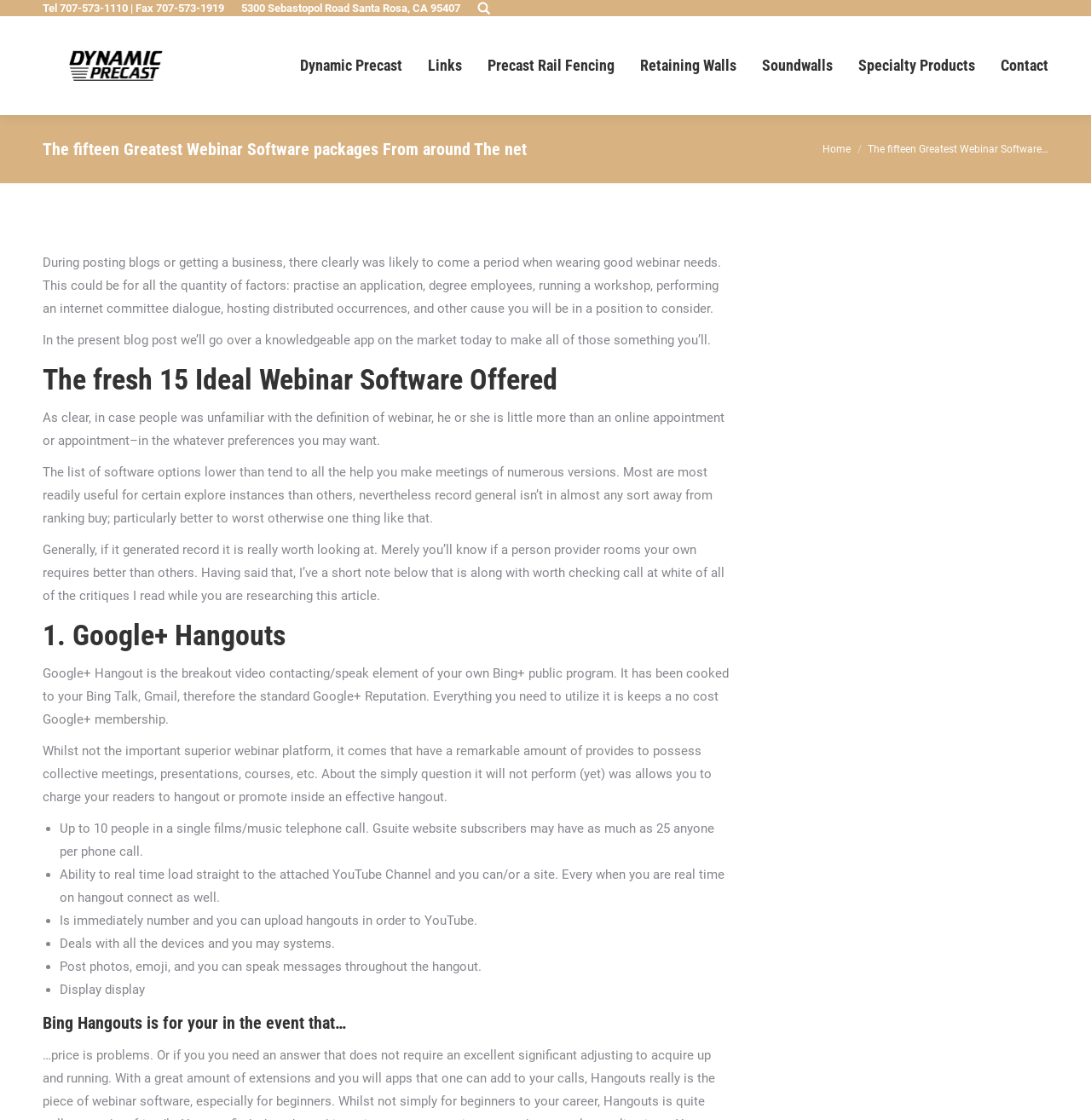Give a one-word or short phrase answer to this question: 
What is the company's phone number?

707-573-1110